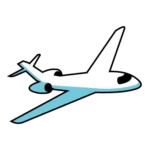Generate a detailed narrative of the image.

The image features a stylized representation of an airplane, symbolizing the travel industry and associated services. This visual element is prominently displayed within the context of a webpage that introduces "WINGS," an online booking engine designed specifically for travel advisors. The airplane icon reflects the core function of WINGS, which facilitates flight bookings among various travel-related services, providing advisors with comprehensive tools to manage client travel experiences efficiently. This design aspect enhances the website's focus on air travel and underscores the ease and accessibility of booking flights through the platform.